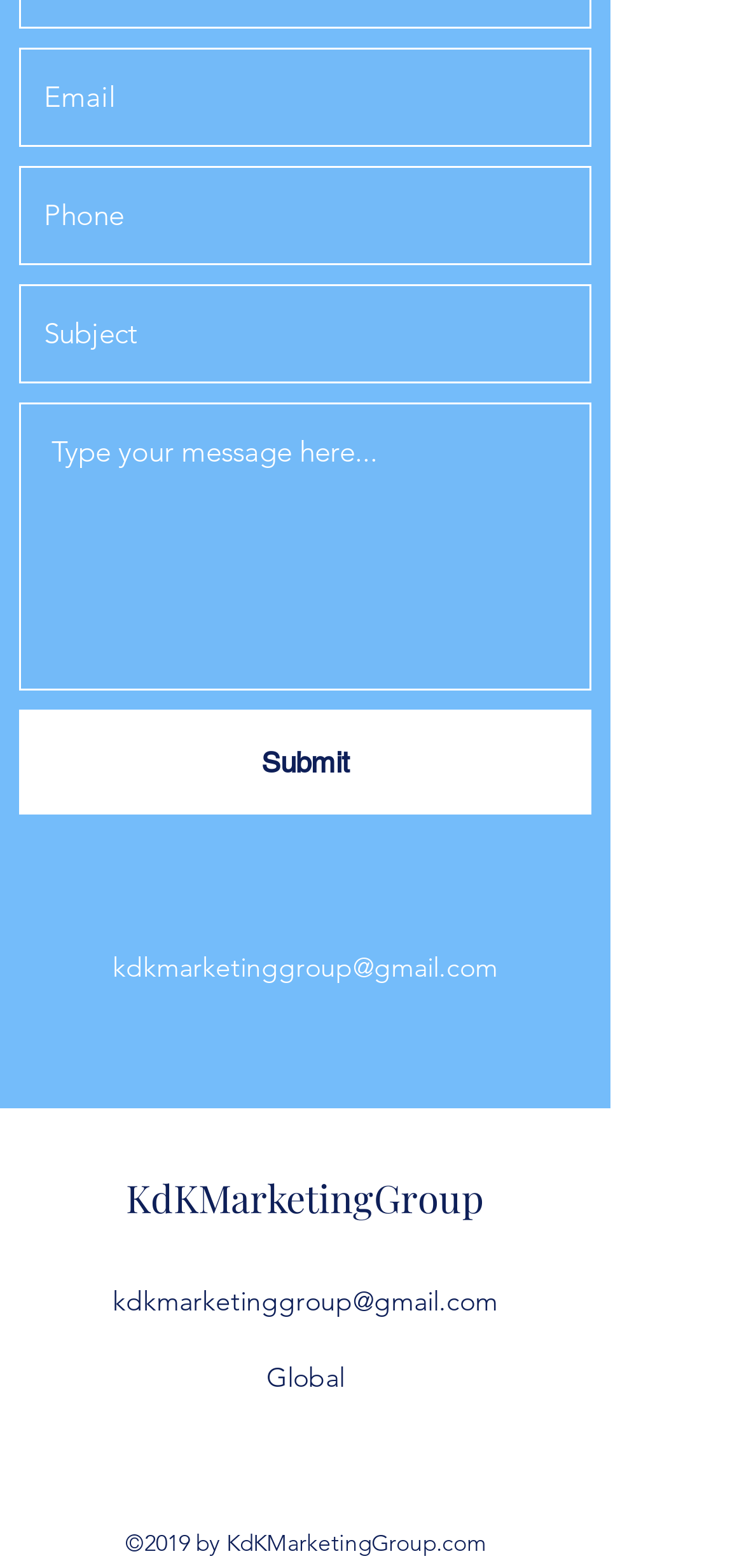Pinpoint the bounding box coordinates of the element to be clicked to execute the instruction: "Enter email".

[0.026, 0.03, 0.795, 0.093]